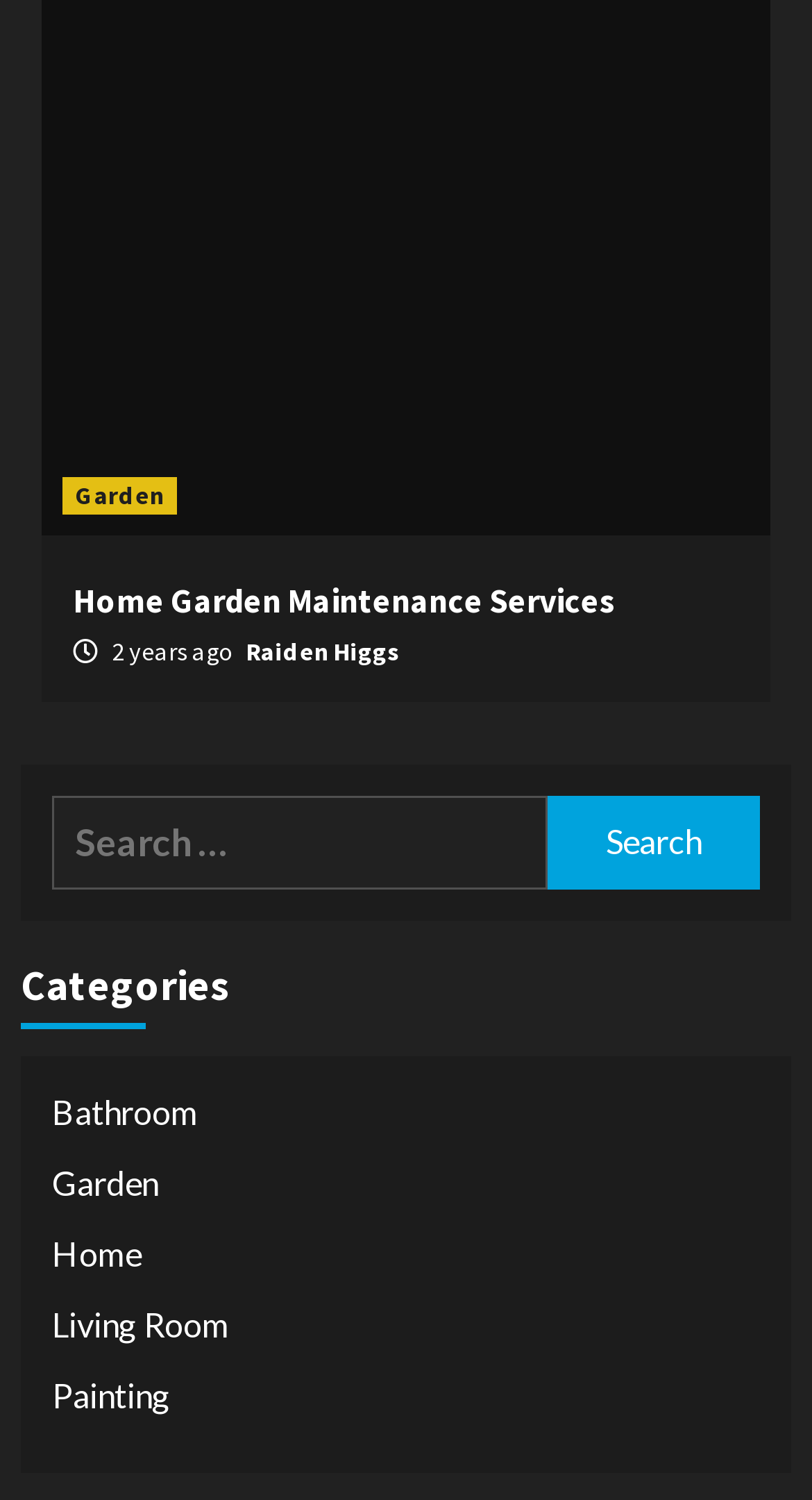Provide the bounding box coordinates of the area you need to click to execute the following instruction: "Read Home Garden Maintenance Services".

[0.09, 0.385, 0.759, 0.413]